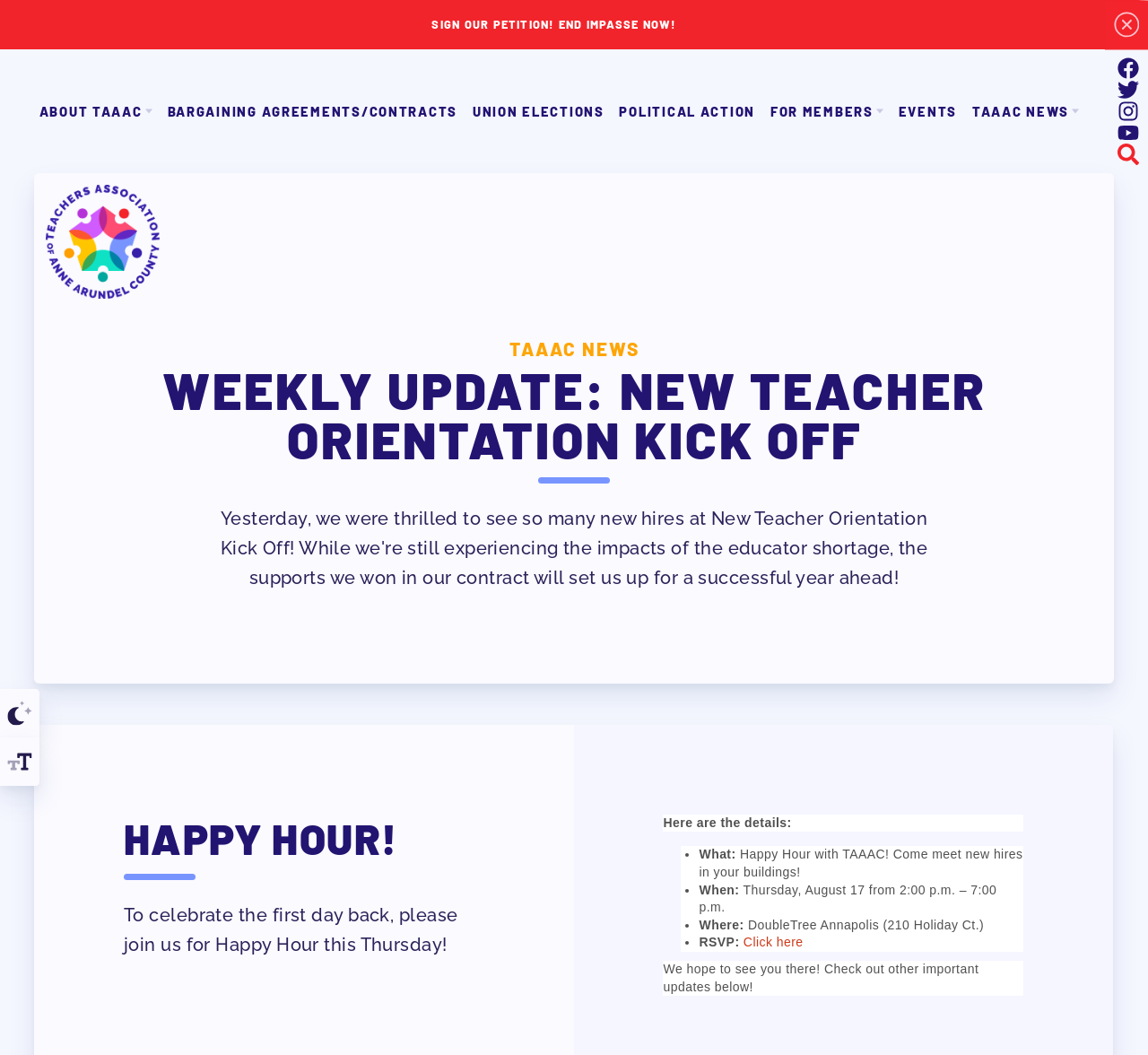Using the provided description: "Downloadable Software", find the bounding box coordinates of the corresponding UI element. The output should be four float numbers between 0 and 1, in the format [left, top, right, bottom].

None